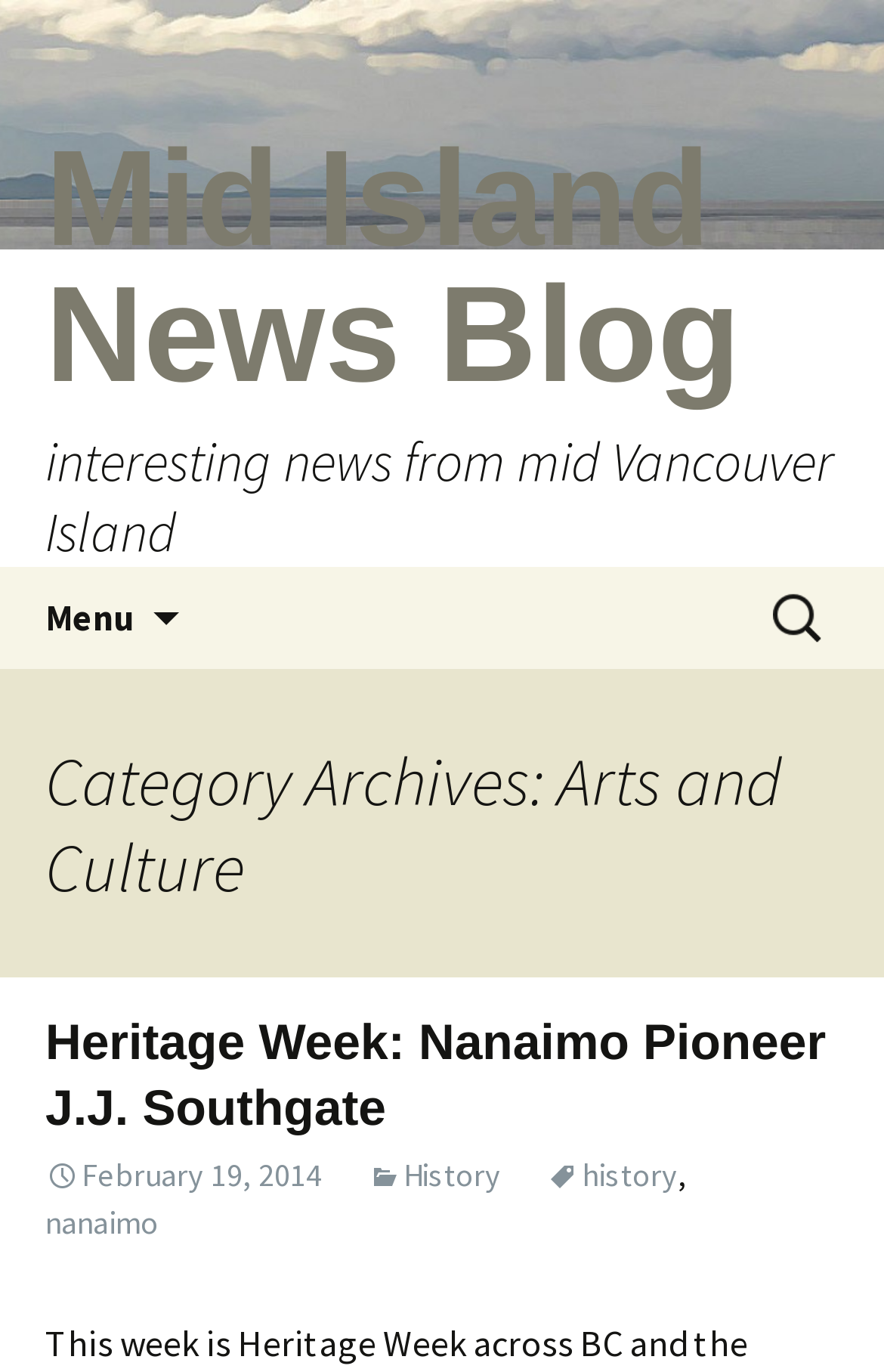Give a one-word or short phrase answer to this question: 
What is the name of the blog?

Mid Island News Blog